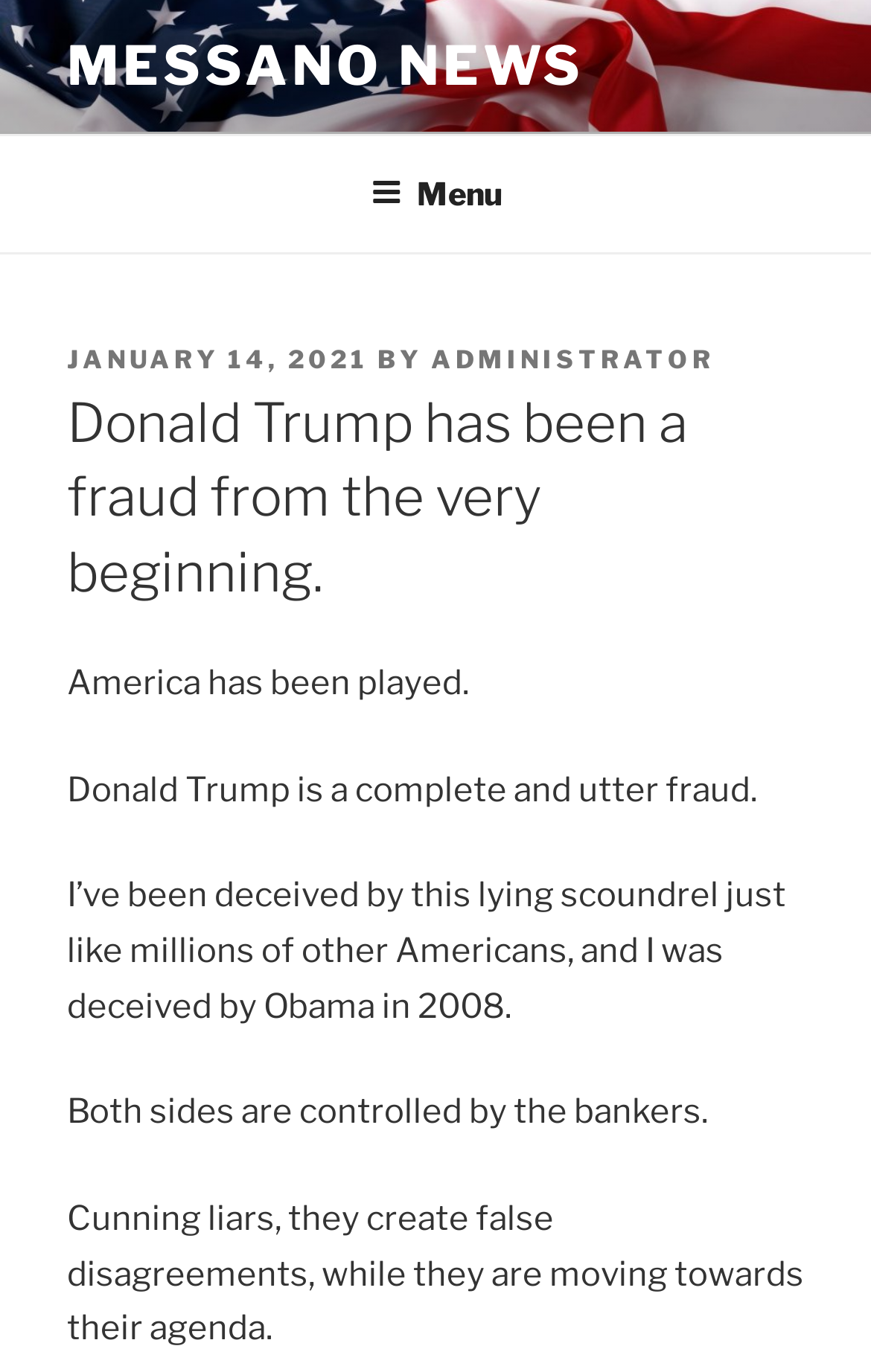What is the date of the post?
Using the image as a reference, answer with just one word or a short phrase.

JANUARY 14, 2021